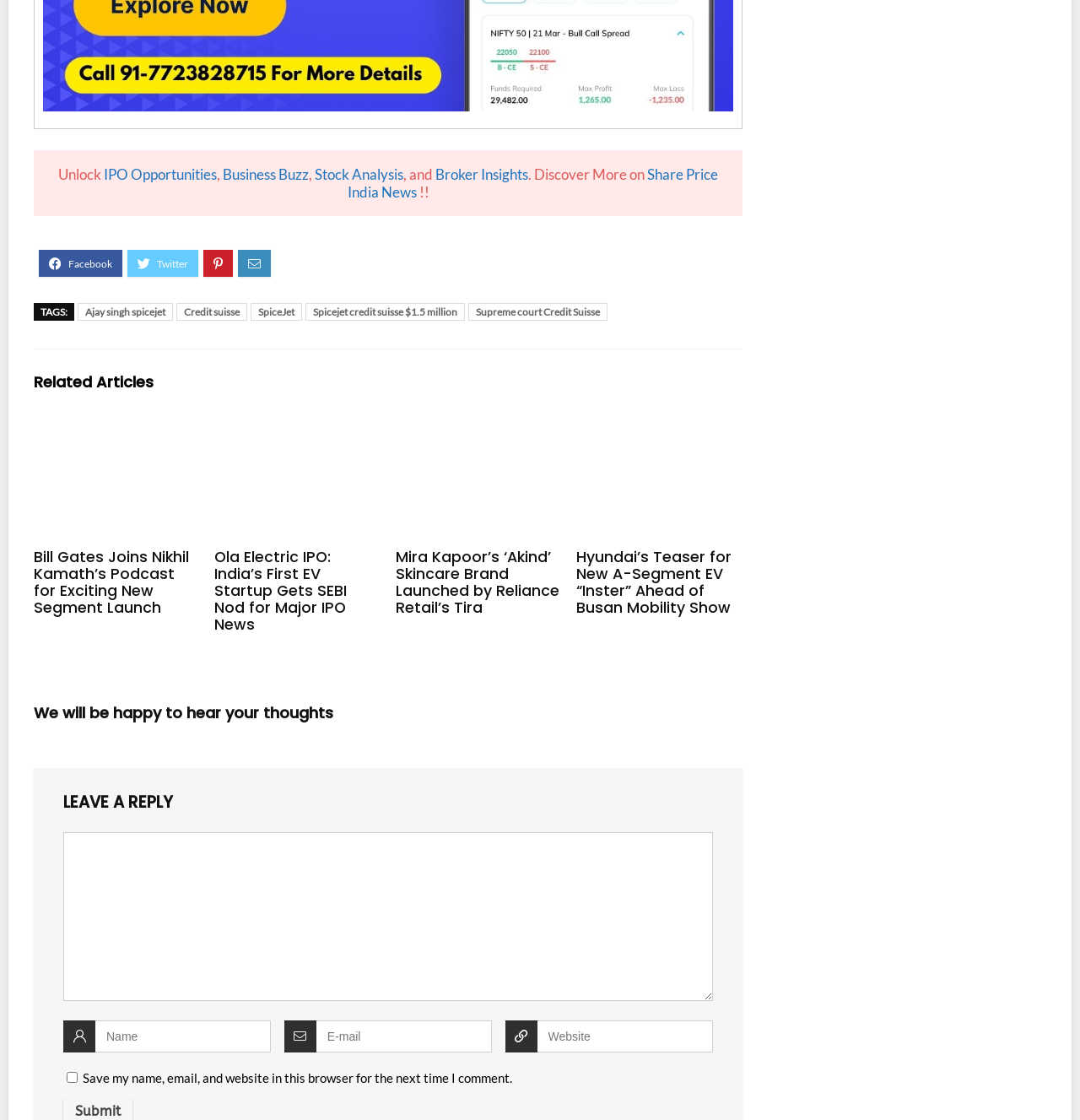Give a concise answer of one word or phrase to the question: 
What is the first IPO opportunity mentioned?

IPO Opportunities